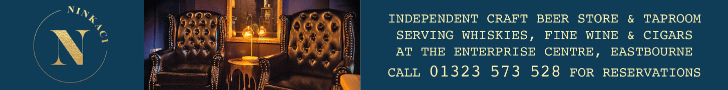Offer an in-depth description of the image.

The image features a visually appealing banner for Ninkaci, an independent craft beer store and taproom located at the Enterprise Centre in Eastbourne. The design includes elegant dark blue and gold elements, showcasing plush leather chairs that invite patrons to relax and enjoy their drinks. The text highlights their offerings, including craft beers, whiskies, fine wines, and cigars, emphasizing a sophisticated experience. Additionally, the banner provides a contact number for reservations, enhancing accessibility for prospective customers looking to indulge in a cozy and refined atmosphere.